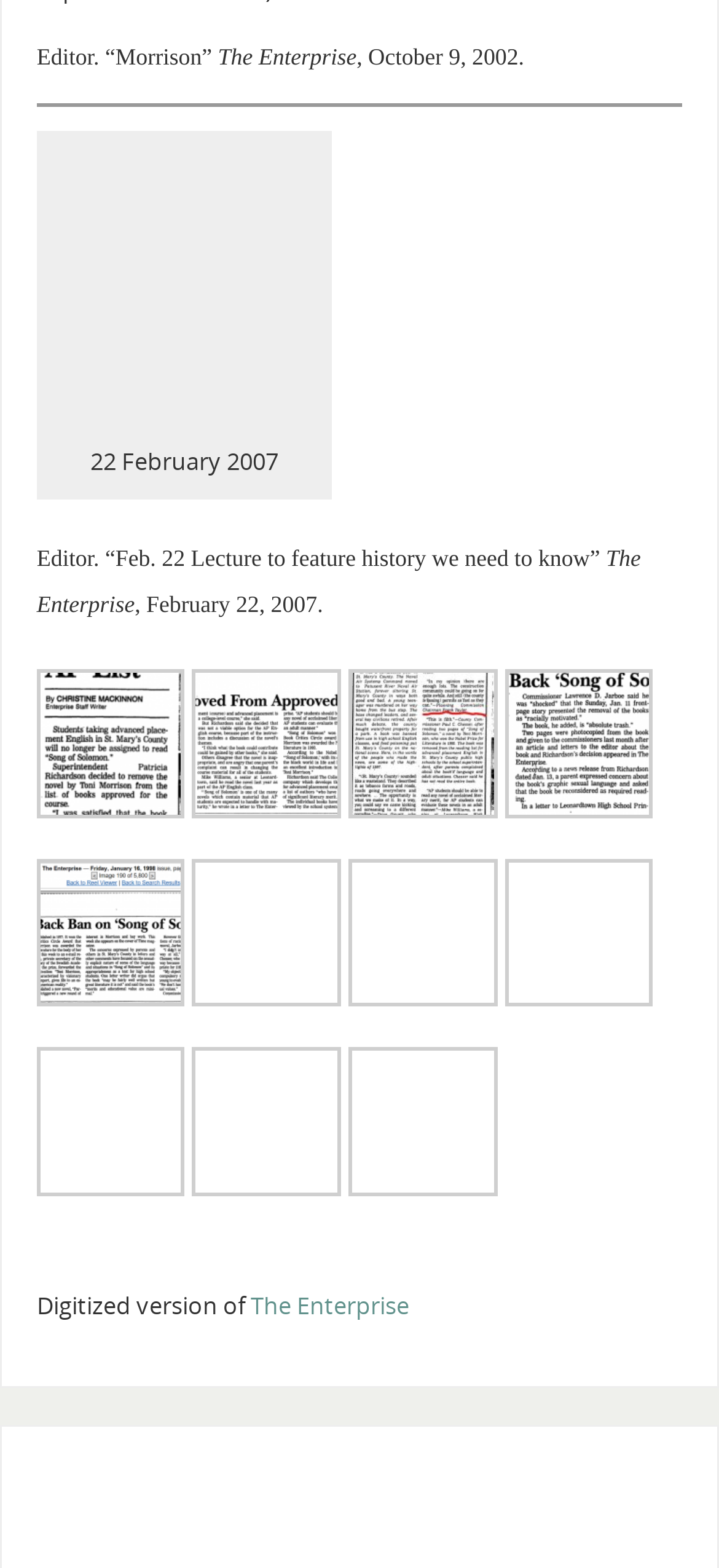Determine the bounding box coordinates of the UI element described below. Use the format (top-left x, top-left y, bottom-right x, bottom-right y) with floating point numbers between 0 and 1: The Enterprise

[0.348, 0.823, 0.569, 0.843]